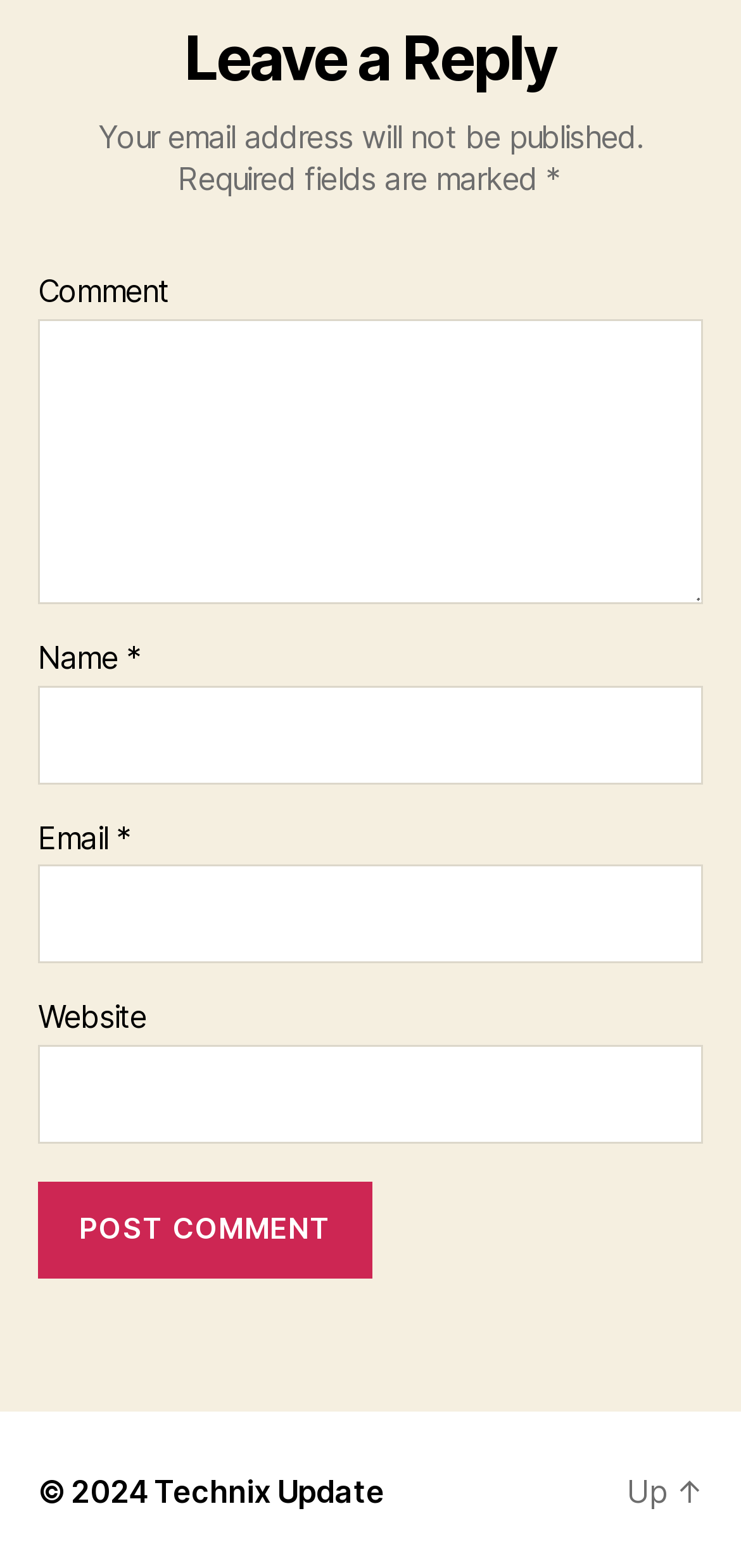Using the description "parent_node: Name * name="author"", predict the bounding box of the relevant HTML element.

[0.051, 0.437, 0.949, 0.5]